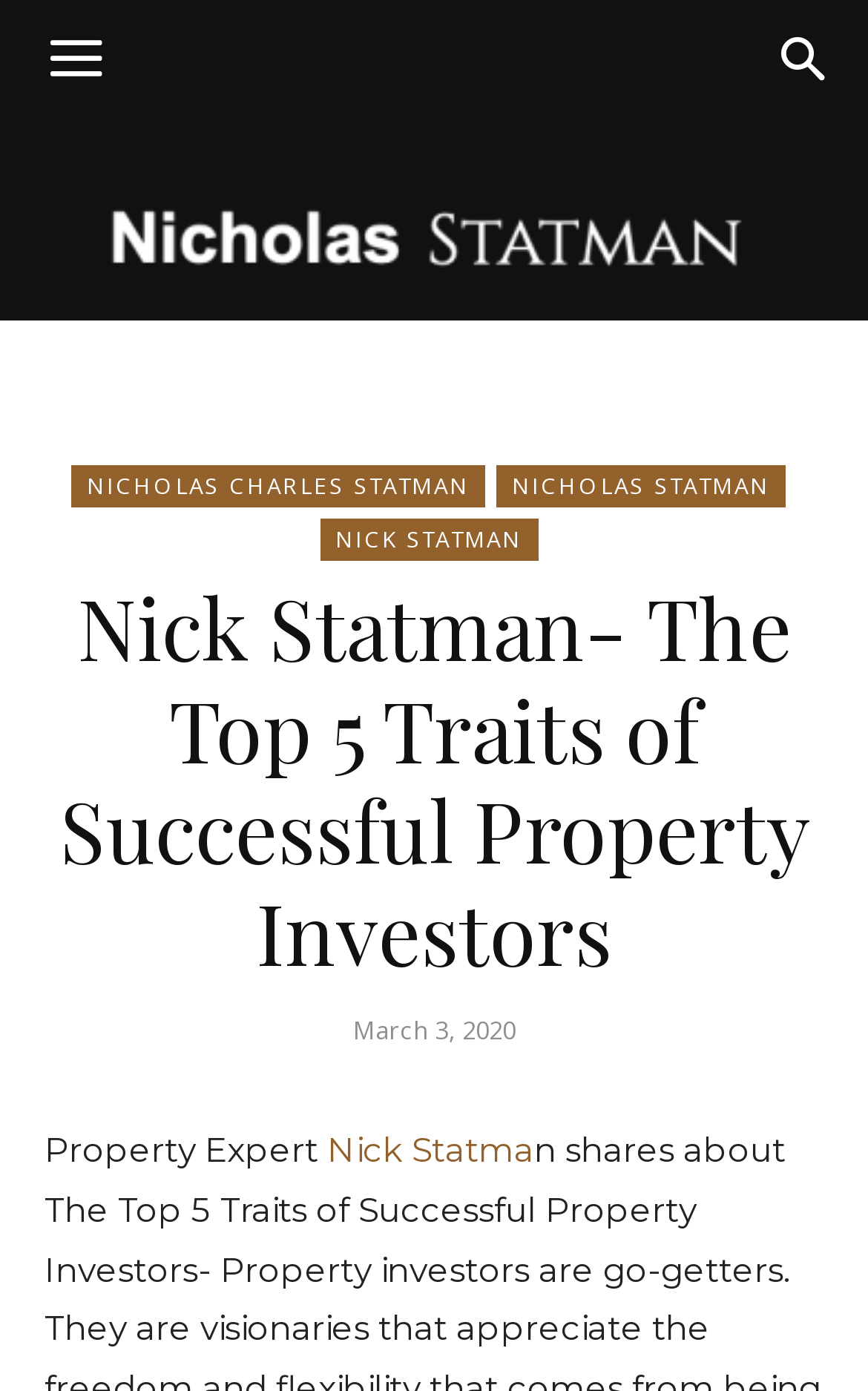What is the profession of the person mentioned on the webpage?
Look at the screenshot and provide an in-depth answer.

I found the answer by looking at the StaticText element with the text 'Property Expert'. This suggests that the person mentioned on the webpage, Nick Statman, is a property expert.